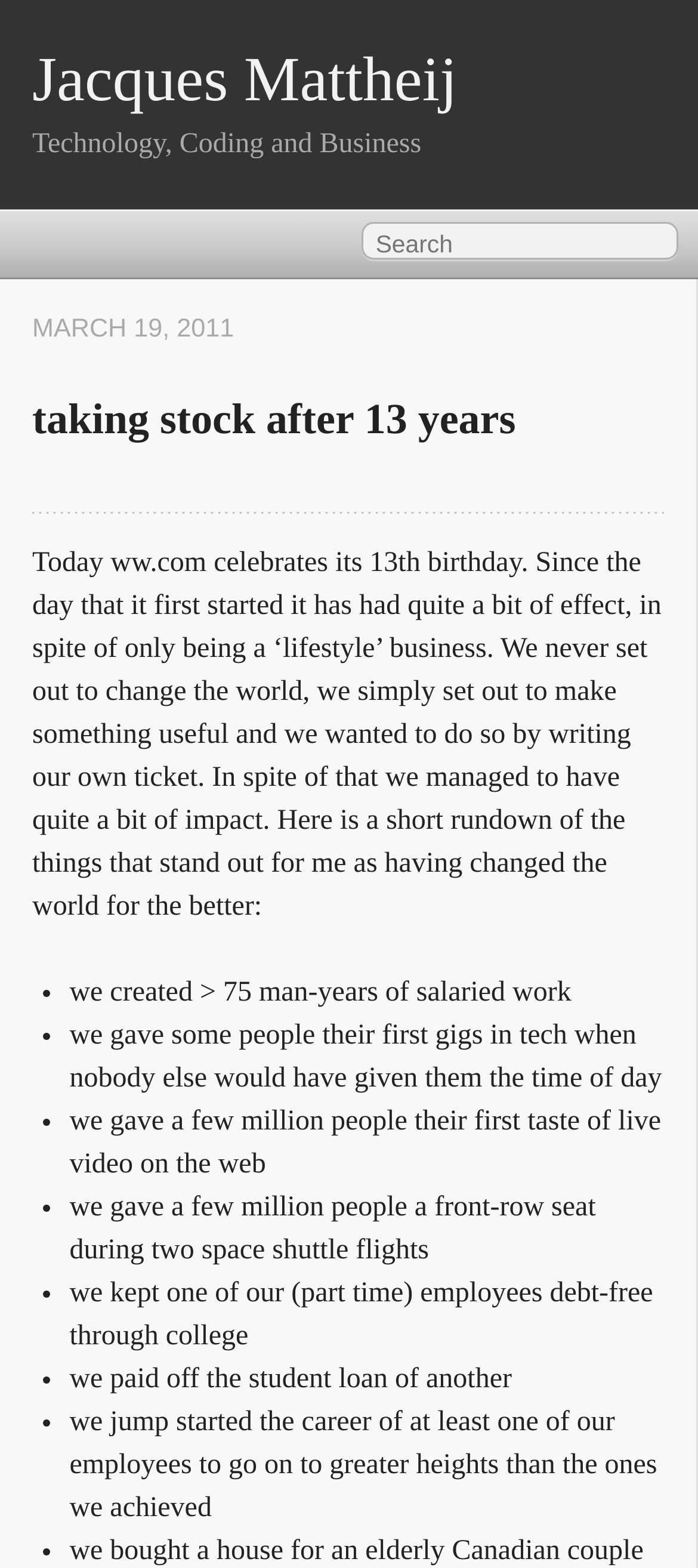Write an exhaustive caption that covers the webpage's main aspects.

The webpage is a personal blog post titled "taking stock after 13 years" by Jacques Mattheij. At the top, there is a heading with the author's name, "Jacques Mattheij", which is also a link. Below it, there is a secondary heading that reads "Technology, Coding and Business". 

On the right side of the page, there is a search bar with a textbox labeled "Search". 

The main content of the page is a blog post that celebrates the 13th birthday of the website. The post is dated March 19, 2011, and it reflects on the impact the website has had over the years. The author lists several accomplishments, including creating over 75 man-years of salaried work, giving people their first gigs in tech, providing live video on the web to millions, and more. These points are presented in a bulleted list, with each item marked by a bullet point. 

The text is dense and spans most of the page, with the search bar and headings taking up a small portion of the top section.